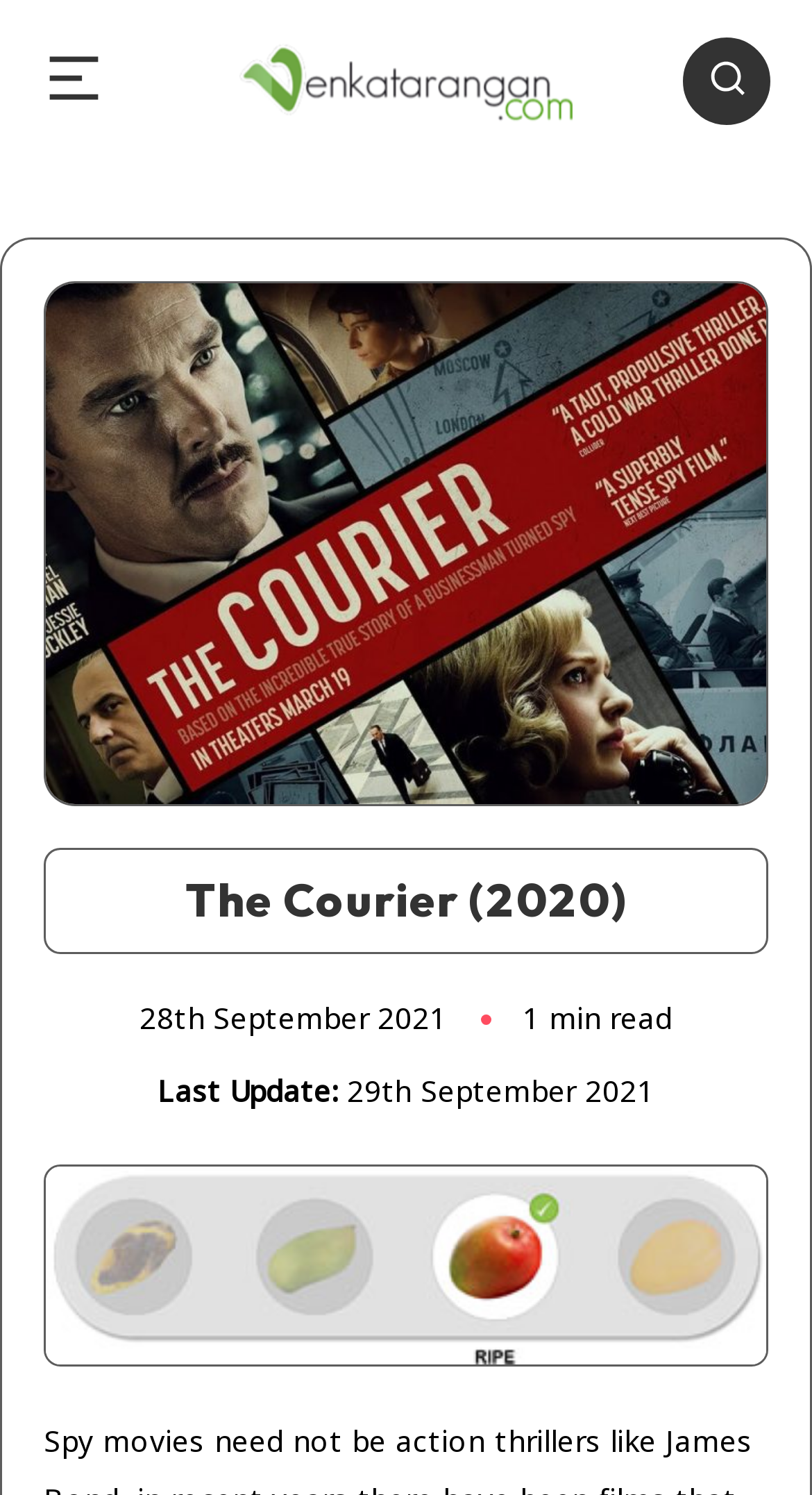What is the date of the article?
Give a detailed explanation using the information visible in the image.

I found the answer by looking at the static text element '28th September 2021' which is located below the heading 'The Courier (2020)'.